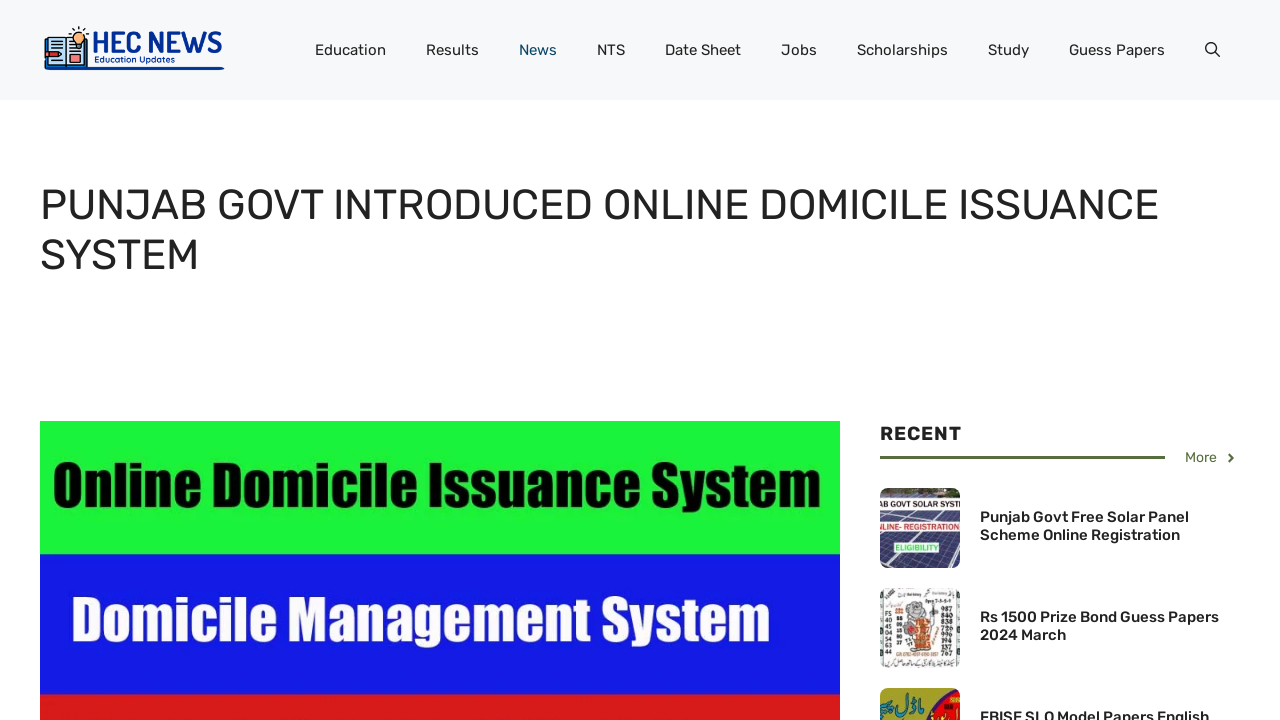Please locate the bounding box coordinates for the element that should be clicked to achieve the following instruction: "Visit iPropertyManagement.com on Facebook". Ensure the coordinates are given as four float numbers between 0 and 1, i.e., [left, top, right, bottom].

None